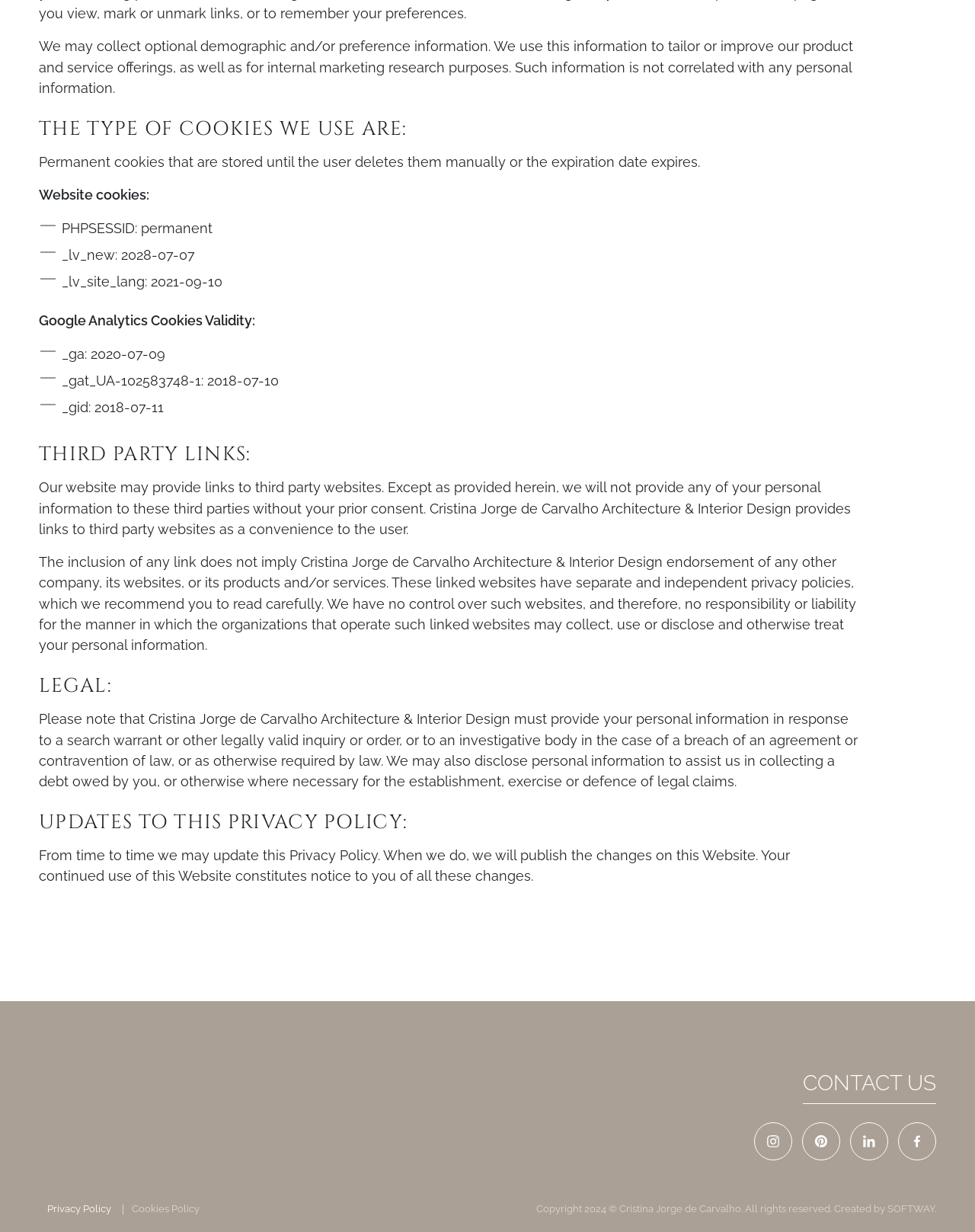Highlight the bounding box coordinates of the element you need to click to perform the following instruction: "View the privacy policy."

[0.04, 0.978, 0.123, 0.986]